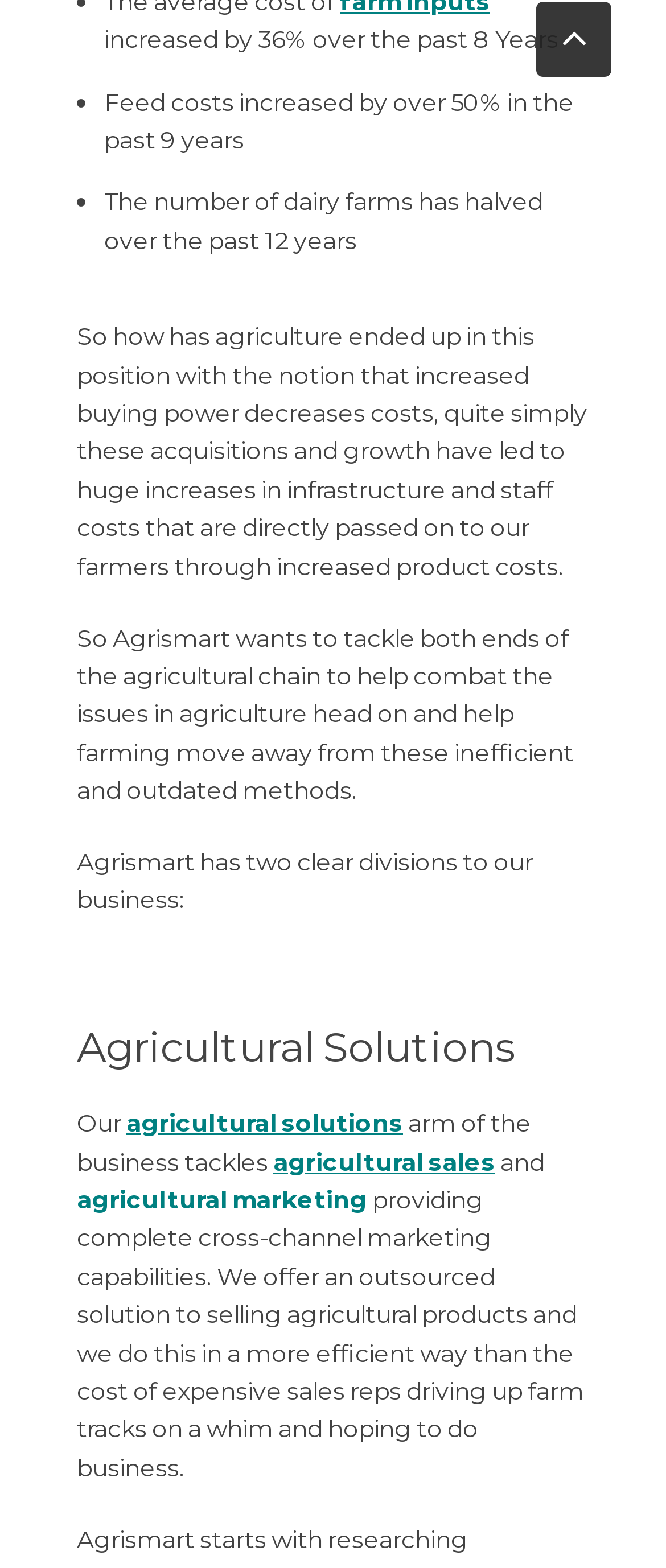Identify the coordinates of the bounding box for the element that must be clicked to accomplish the instruction: "Login".

None